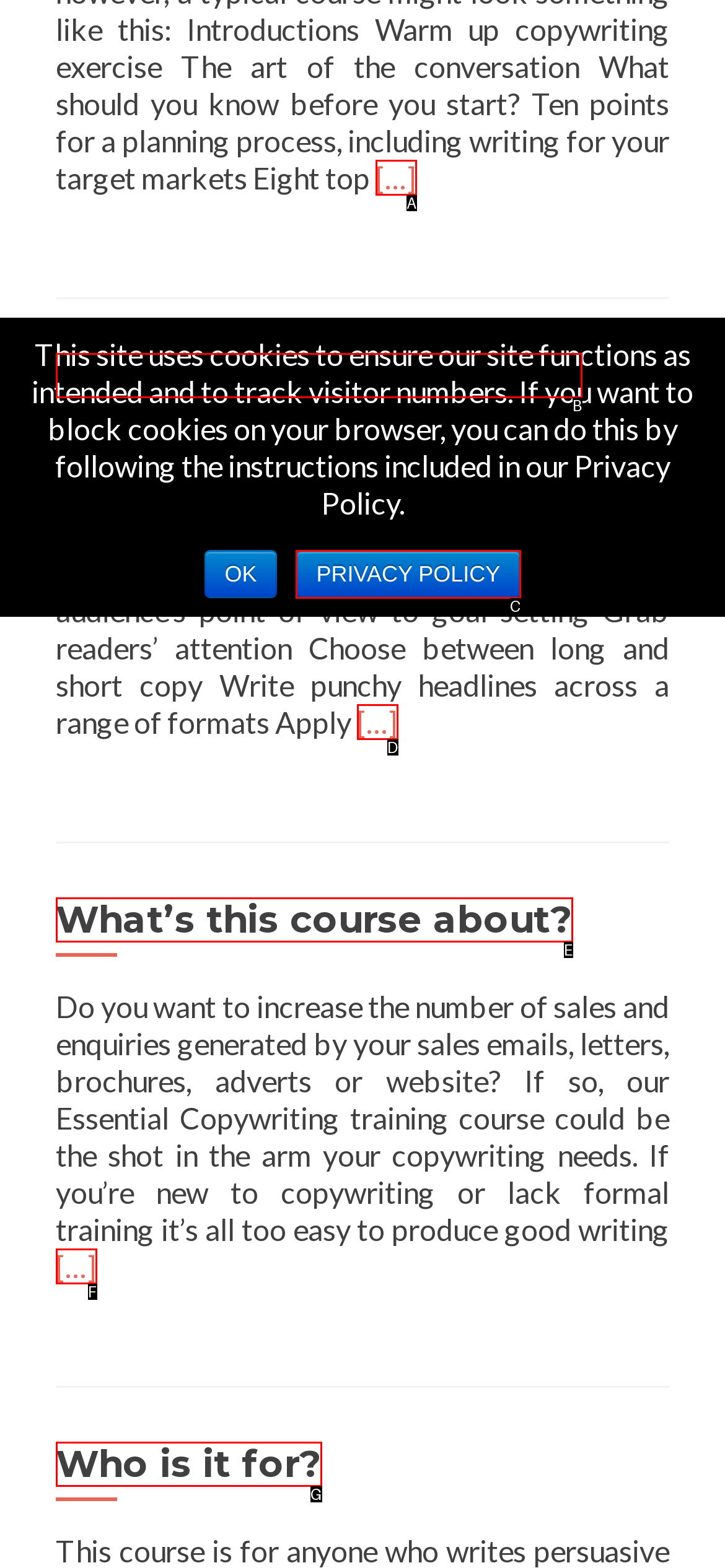With the provided description: Who is it for?, select the most suitable HTML element. Respond with the letter of the selected option.

G